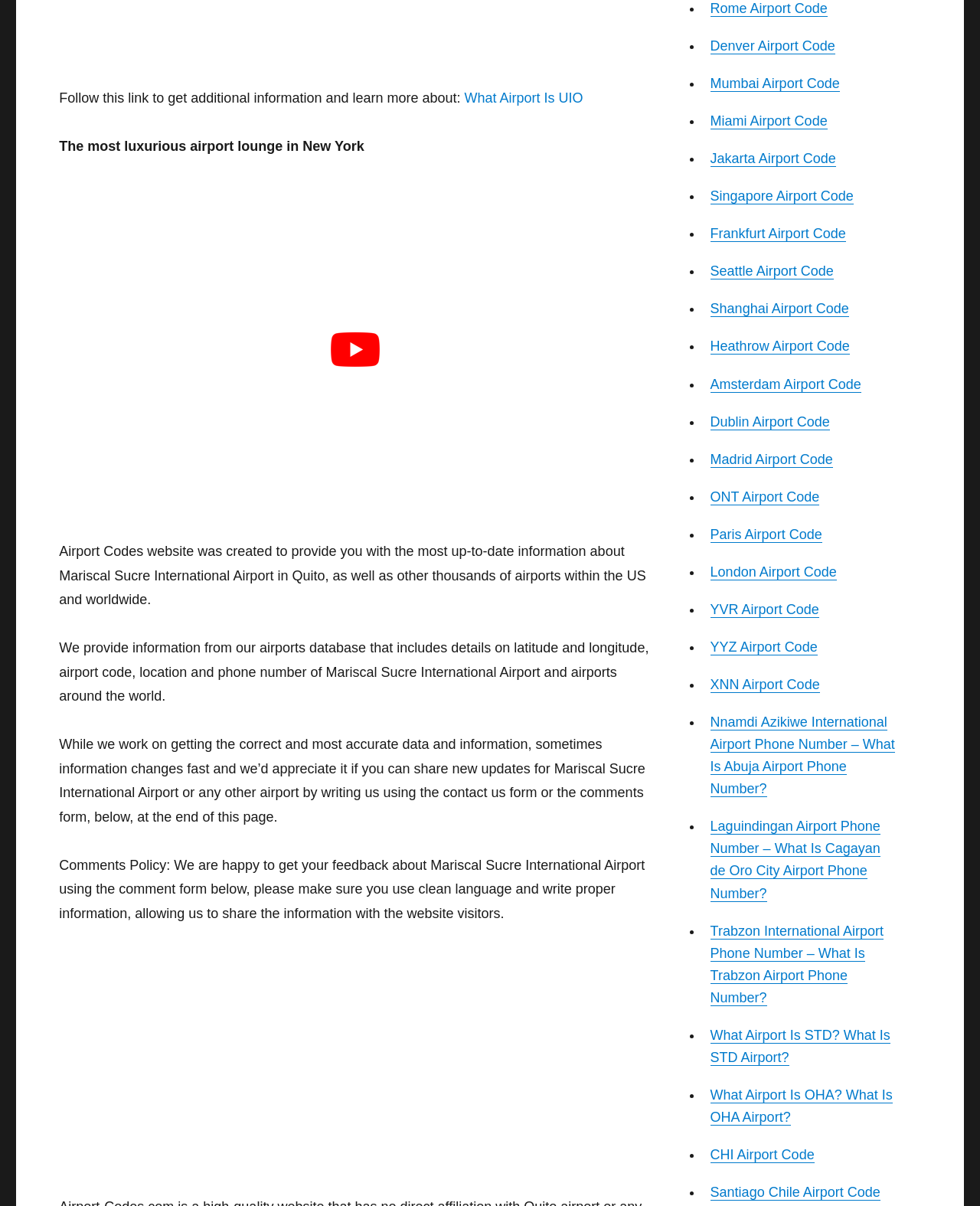Using the description: "What Airport Is UIO", determine the UI element's bounding box coordinates. Ensure the coordinates are in the format of four float numbers between 0 and 1, i.e., [left, top, right, bottom].

[0.474, 0.075, 0.595, 0.088]